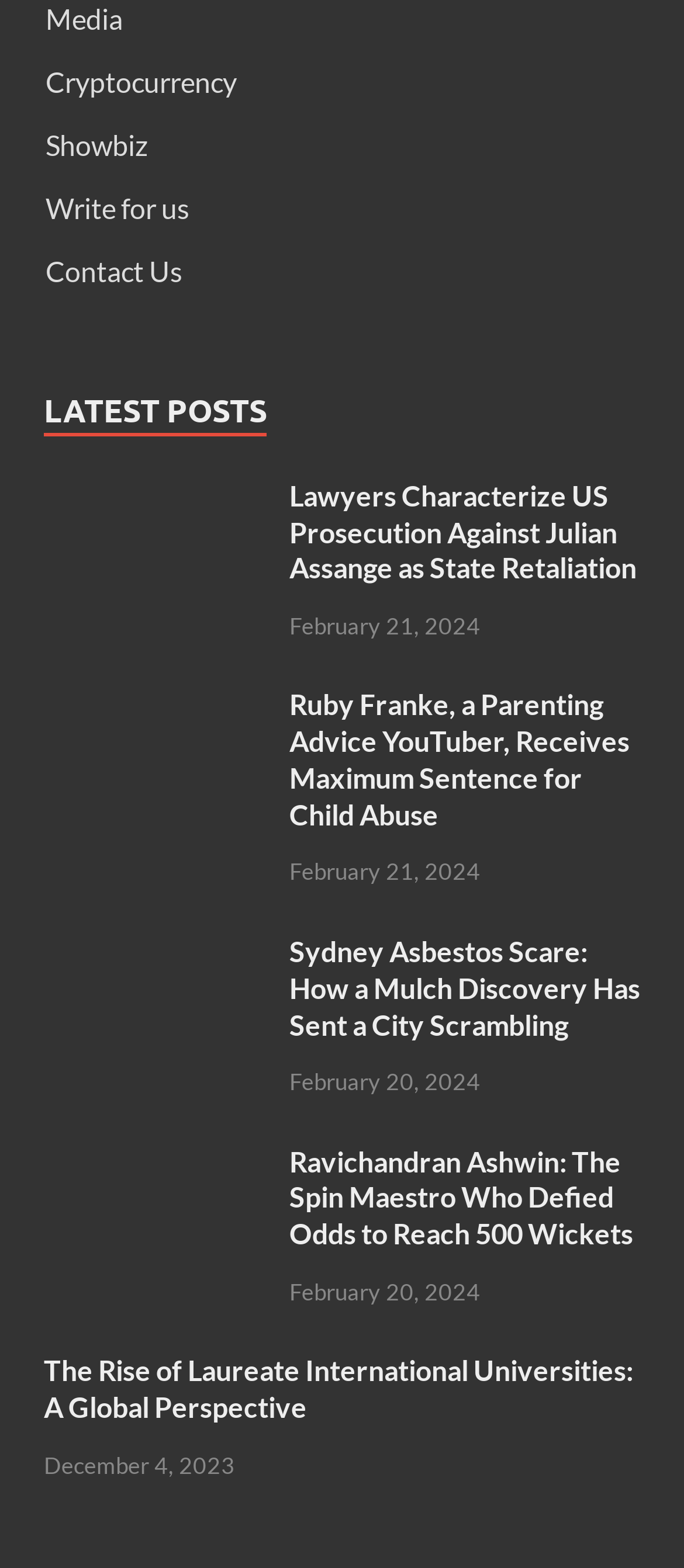Determine the bounding box coordinates for the HTML element mentioned in the following description: "Contact Us". The coordinates should be a list of four floats ranging from 0 to 1, represented as [left, top, right, bottom].

[0.067, 0.163, 0.267, 0.184]